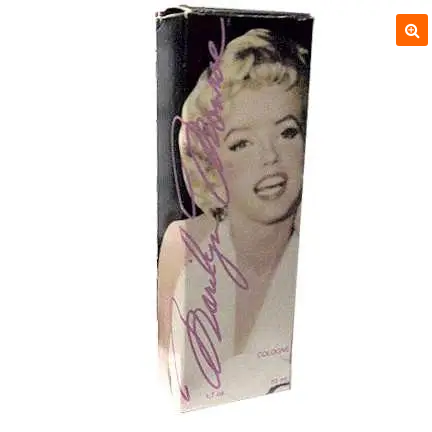Create an elaborate description of the image, covering every aspect.

The image showcases a vintage cologne bottle featuring a striking design inspired by the iconic actress Marilyn Monroe. The box showcases a classic bust shot of Monroe, elegantly dressed in white, with her signature artistically printed in pink across the front. The overall design captures the glamour and allure often associated with Monroe, making it a collectible piece. This cologne, described as unique and unused, reflects the essence of its era, celebrating the timeless beauty and persona of Marilyn Monroe. The bottle is presented within a sleek, rectangular packaging that enhances its visual appeal.